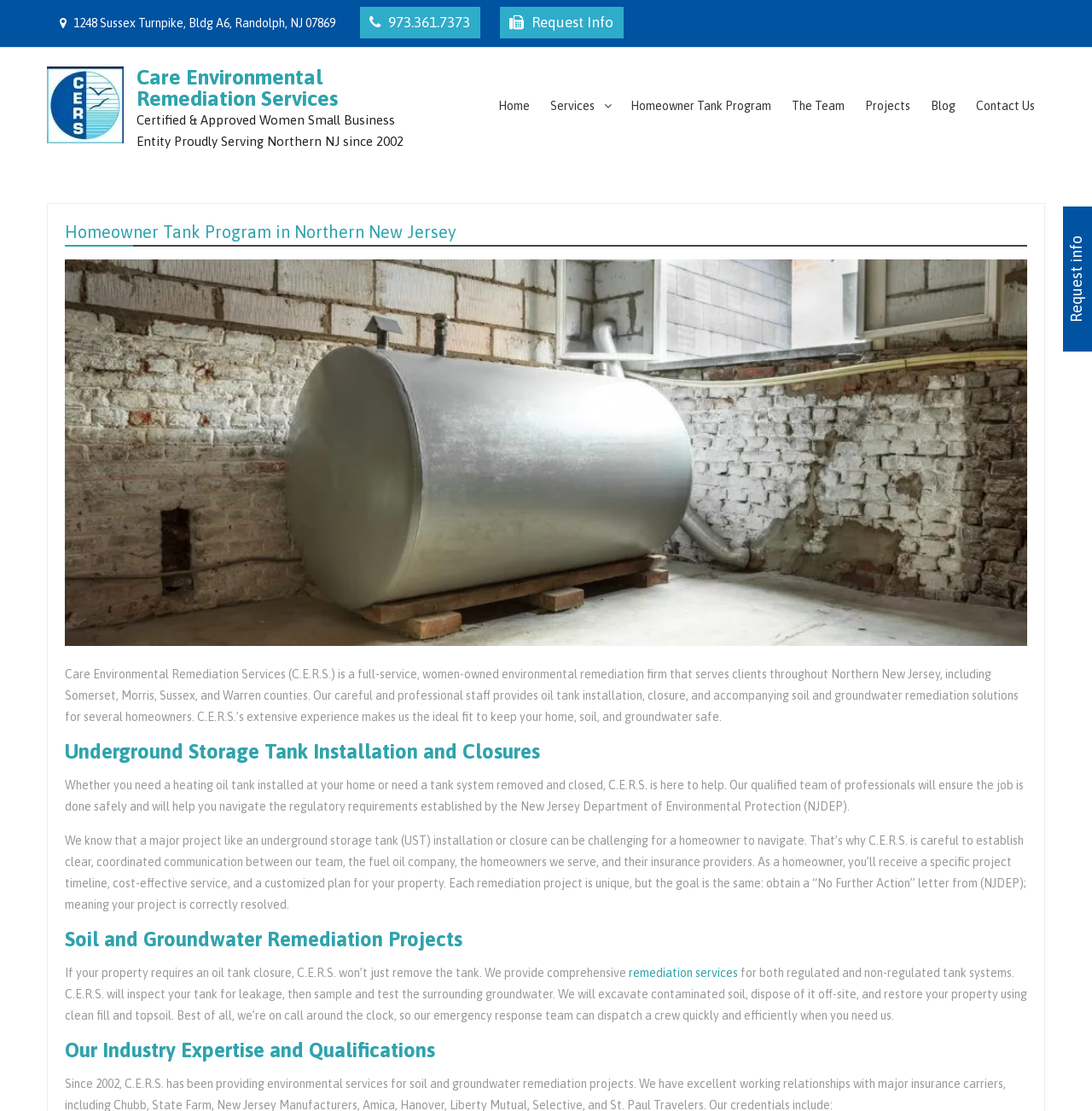Describe every aspect of the webpage in a detailed manner.

The webpage is about Care Environmental Remediation Services, a company that provides oil tank installation, closure, and soil and groundwater remediation services to homeowners in Northern New Jersey. 

At the top of the page, there is a header section that includes the company's address, phone number, and a "Request Info" button. Below this, there is a logo and a heading that reads "Care Environmental Remediation Services" with a link to the company's homepage. 

The main content of the page is divided into sections. The first section has a heading that reads "Homeowner Tank Program in Northern New Jersey" and features an image of a heating oil tank in a home. Below this, there is a paragraph of text that describes the company's services and expertise in oil tank installation, closure, and remediation. 

The next section is about underground storage tank installation and closures, with a heading and two paragraphs of text that explain the company's services and process. This is followed by a section on soil and groundwater remediation projects, which includes a heading, a paragraph of text, and a link to the company's remediation services. 

Finally, there is a section on the company's industry expertise and qualifications, with a heading but no additional text. 

At the top right of the page, there is a navigation menu with links to other pages on the website, including "Home", "Services", "Homeowner Tank Program", "The Team", "Projects", "Blog", and "Contact Us".